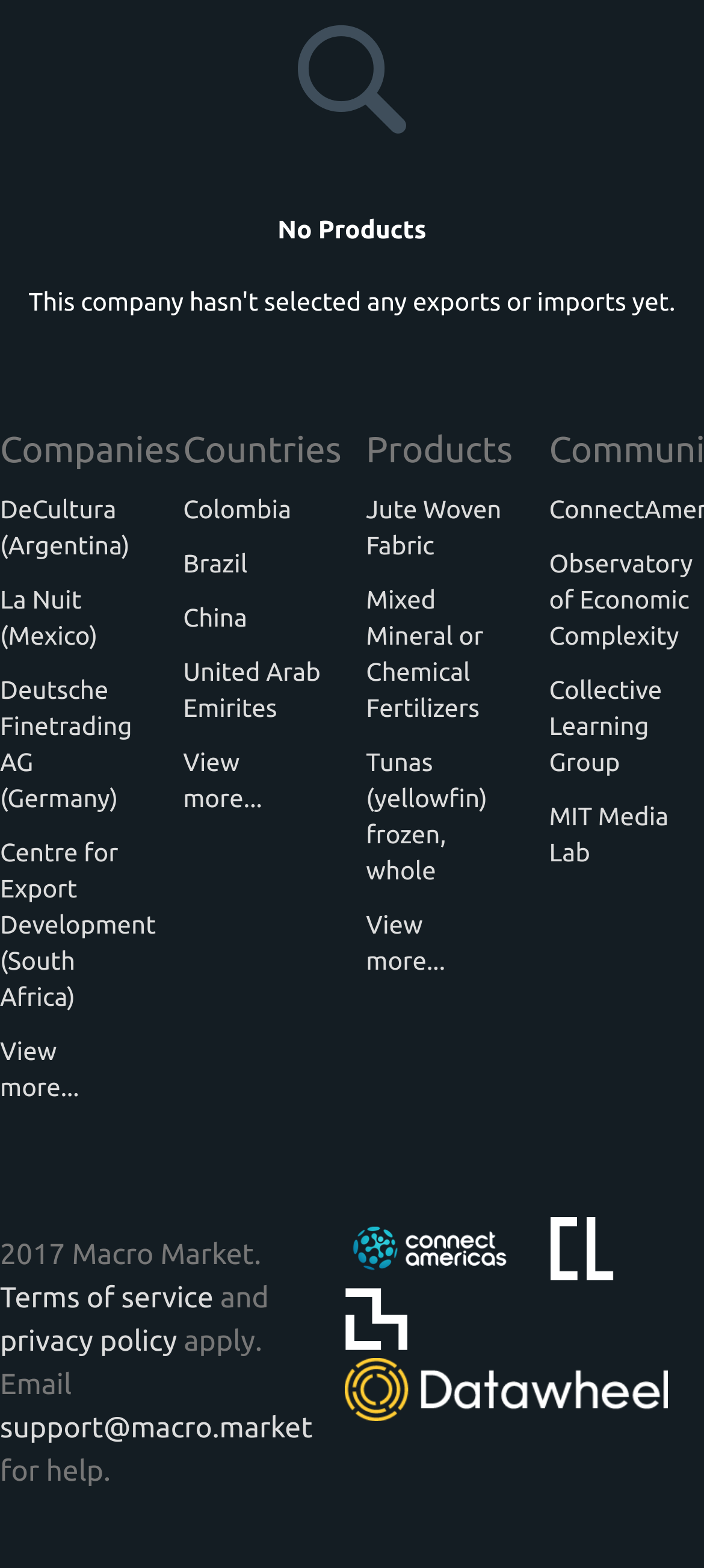Please identify the bounding box coordinates of the element's region that needs to be clicked to fulfill the following instruction: "Explore the local laboratory services". The bounding box coordinates should consist of four float numbers between 0 and 1, i.e., [left, top, right, bottom].

None